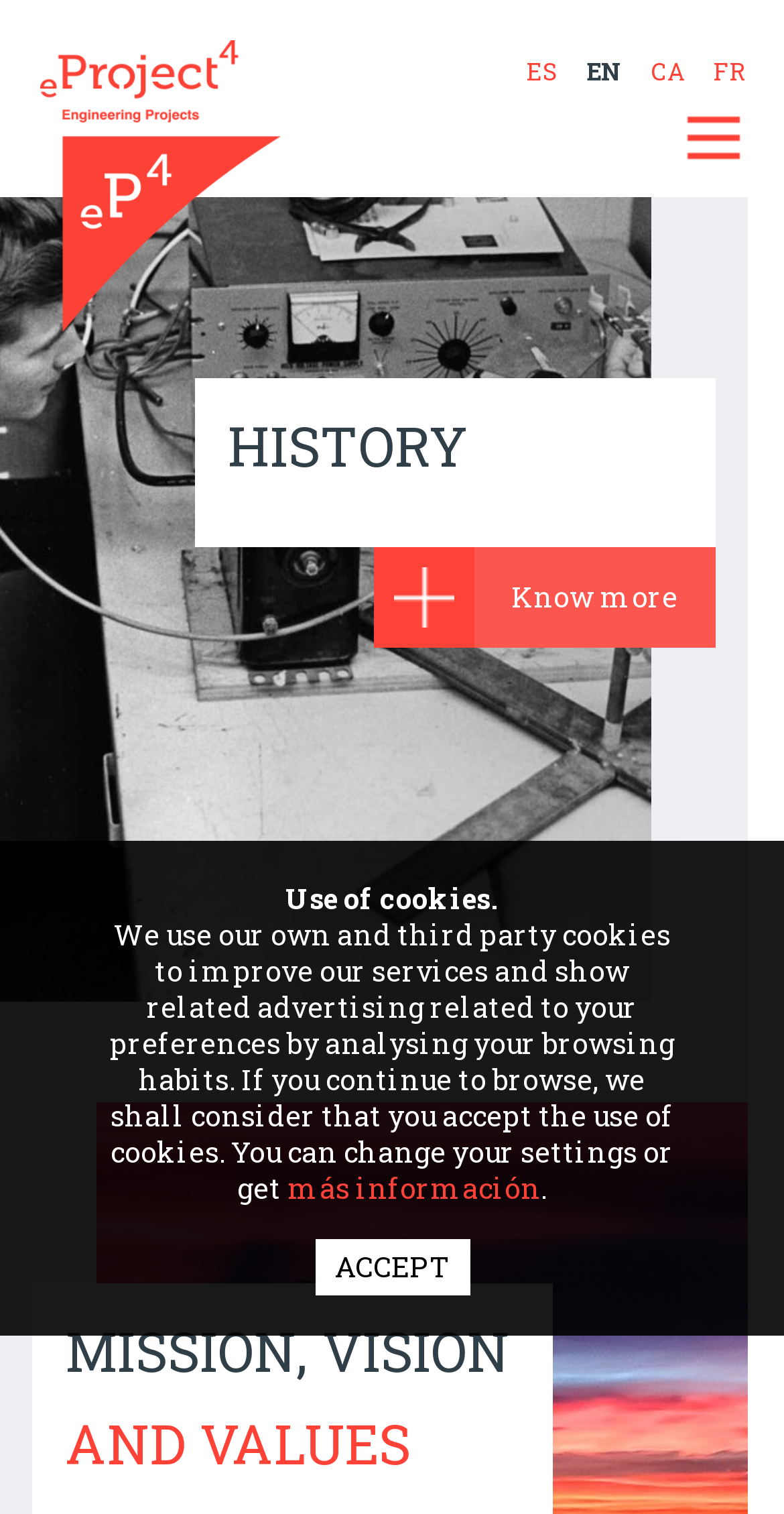Given the element description "ACCEPT" in the screenshot, predict the bounding box coordinates of that UI element.

[0.401, 0.818, 0.599, 0.856]